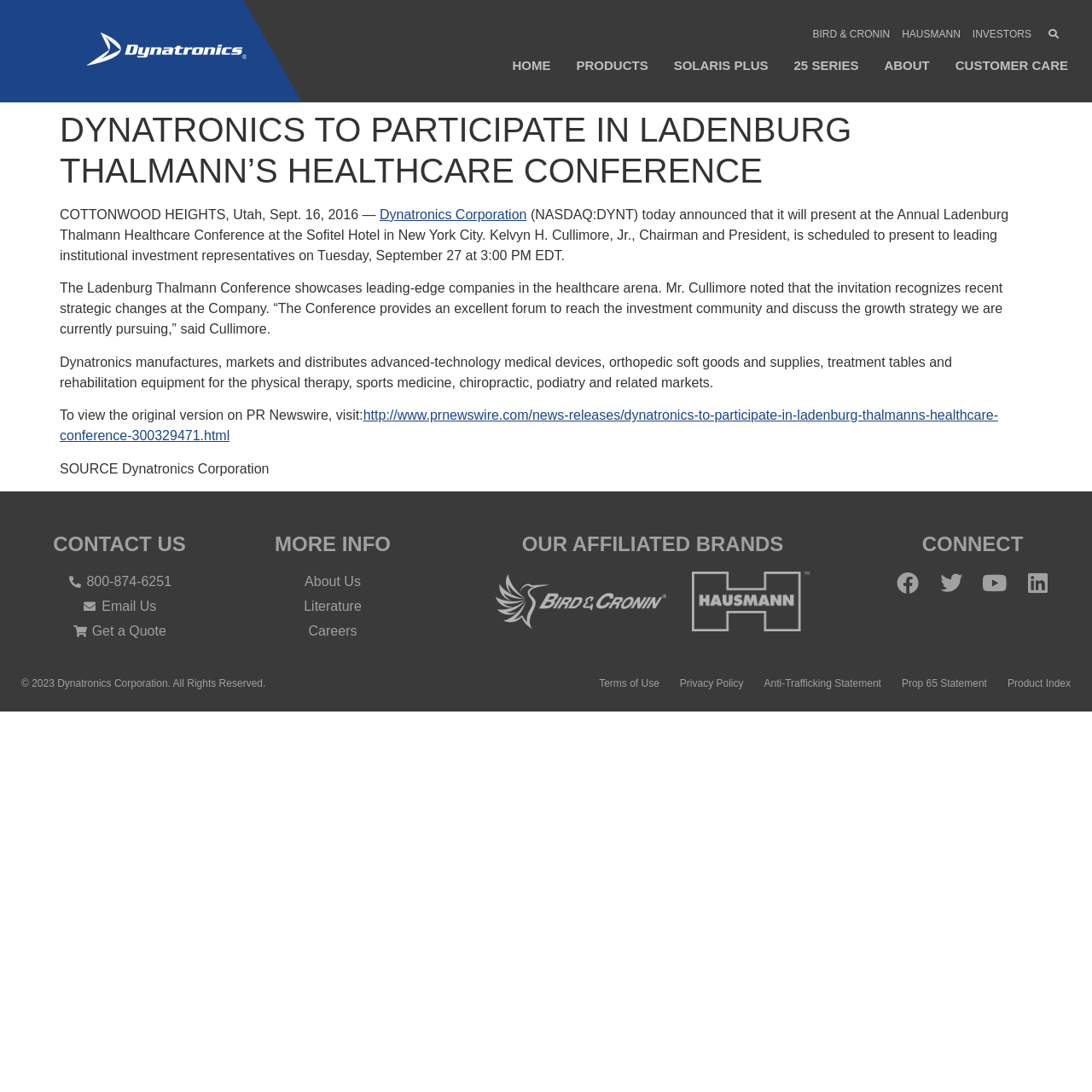Answer the question below using just one word or a short phrase: 
Who is scheduled to present at the conference?

Kelvyn H. Cullimore, Jr.